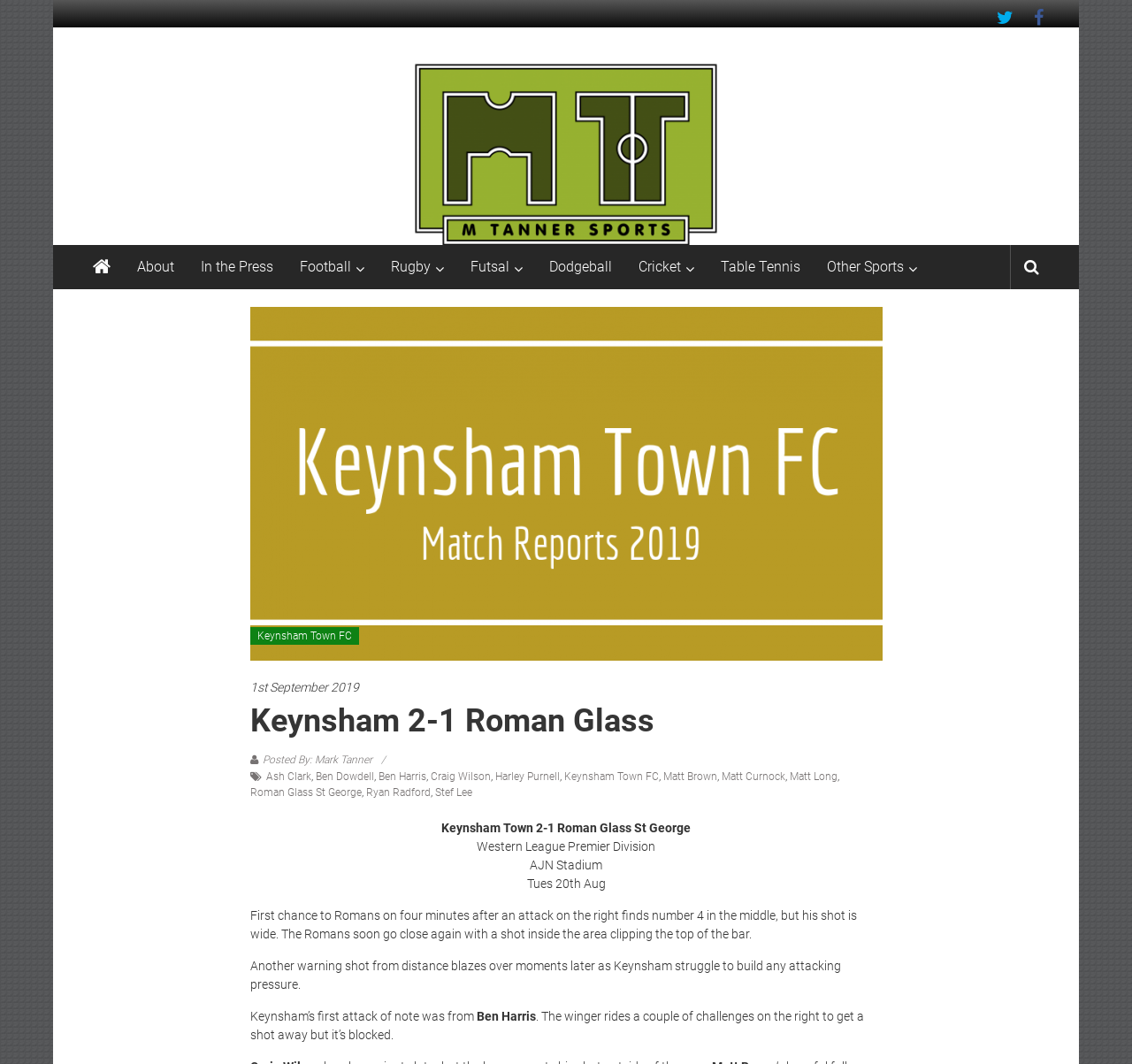Identify the bounding box coordinates of the section to be clicked to complete the task described by the following instruction: "View the match report of Keynsham Town 2-1 Roman Glass St George". The coordinates should be four float numbers between 0 and 1, formatted as [left, top, right, bottom].

[0.39, 0.771, 0.61, 0.785]